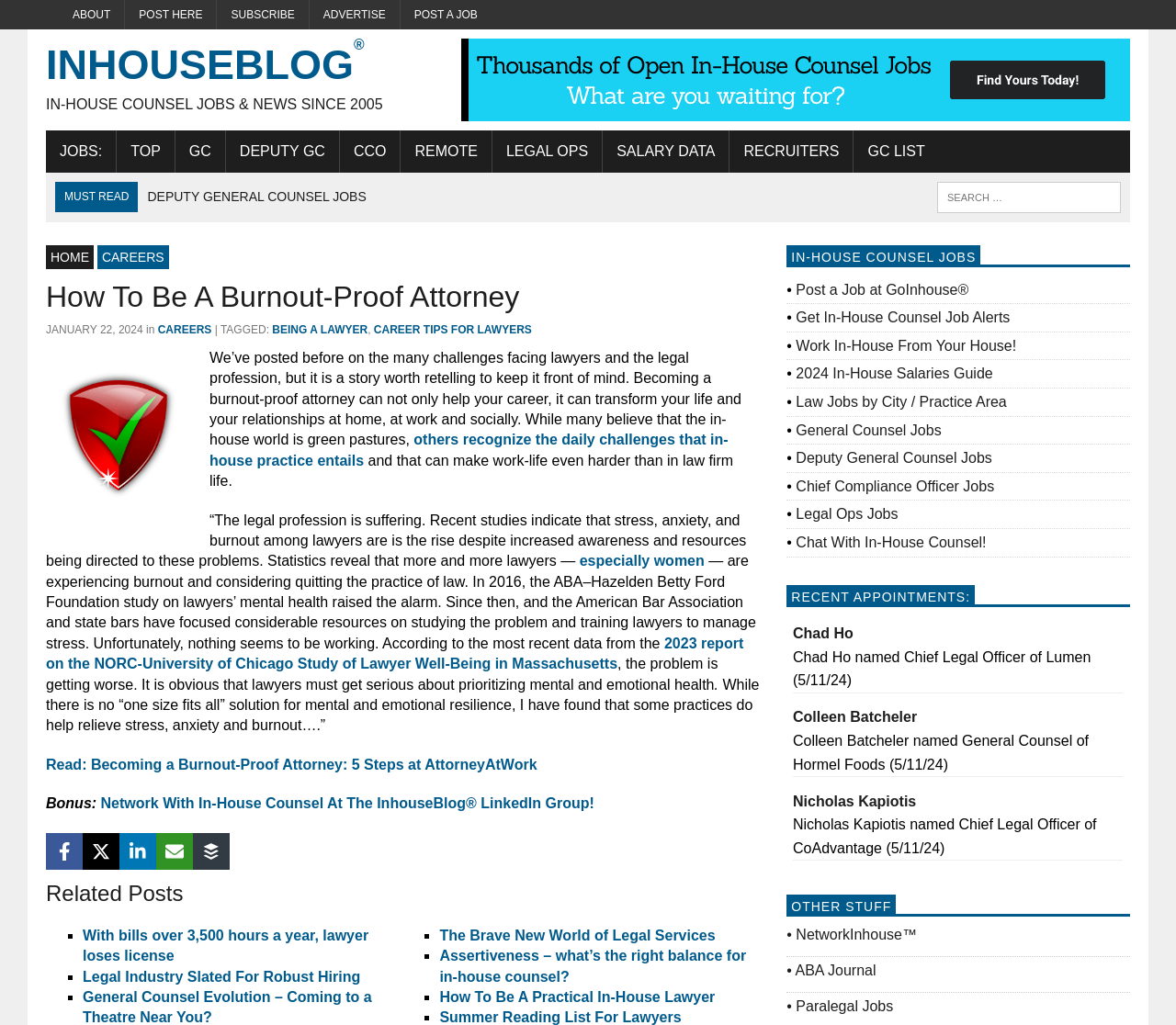Please extract and provide the main headline of the webpage.

How To Be A Burnout-Proof Attorney